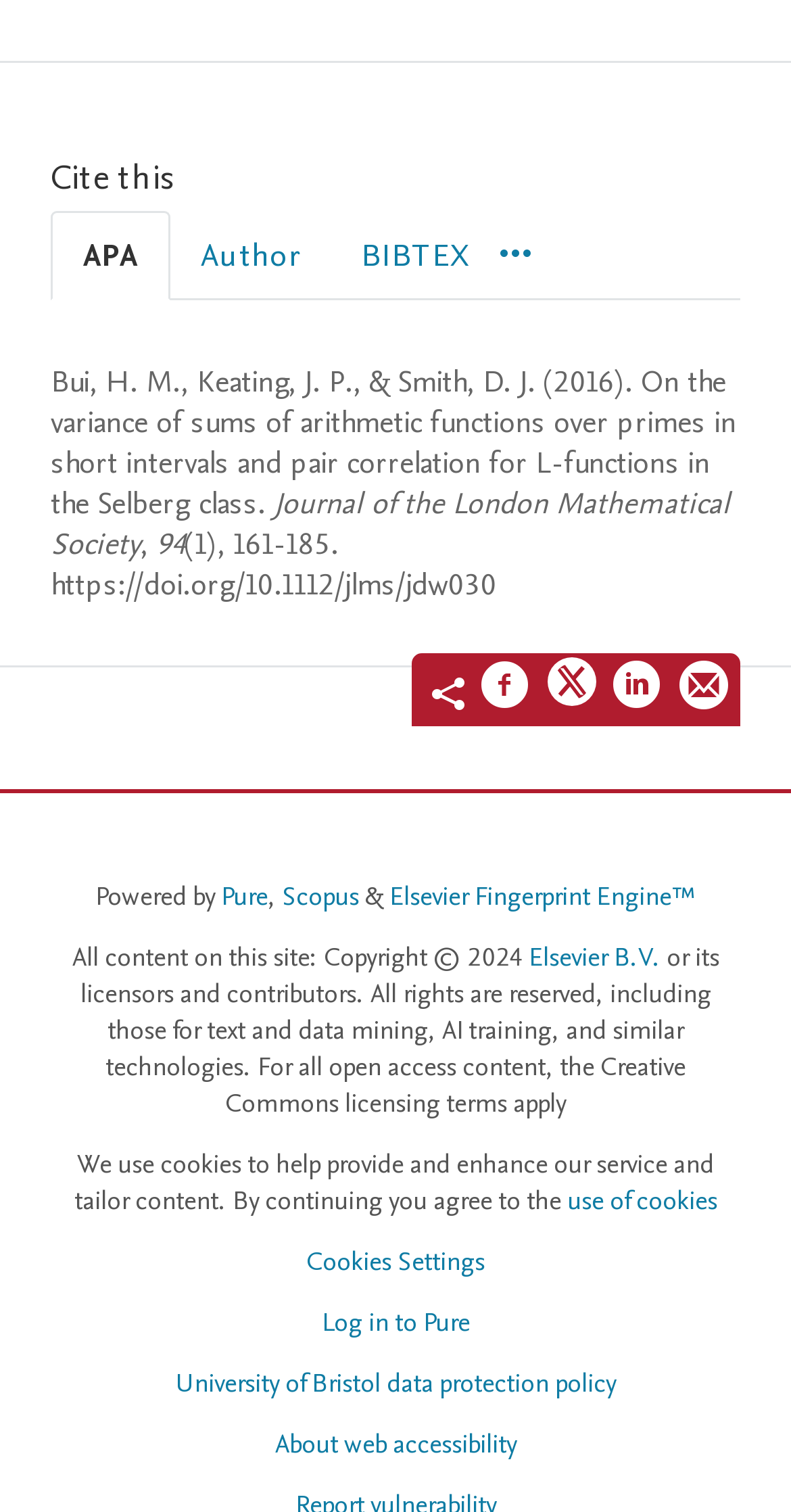What is the title of the cited paper?
Look at the image and respond with a one-word or short phrase answer.

On the variance of sums of arithmetic functions over primes in short intervals and pair correlation for L-functions in the Selberg class